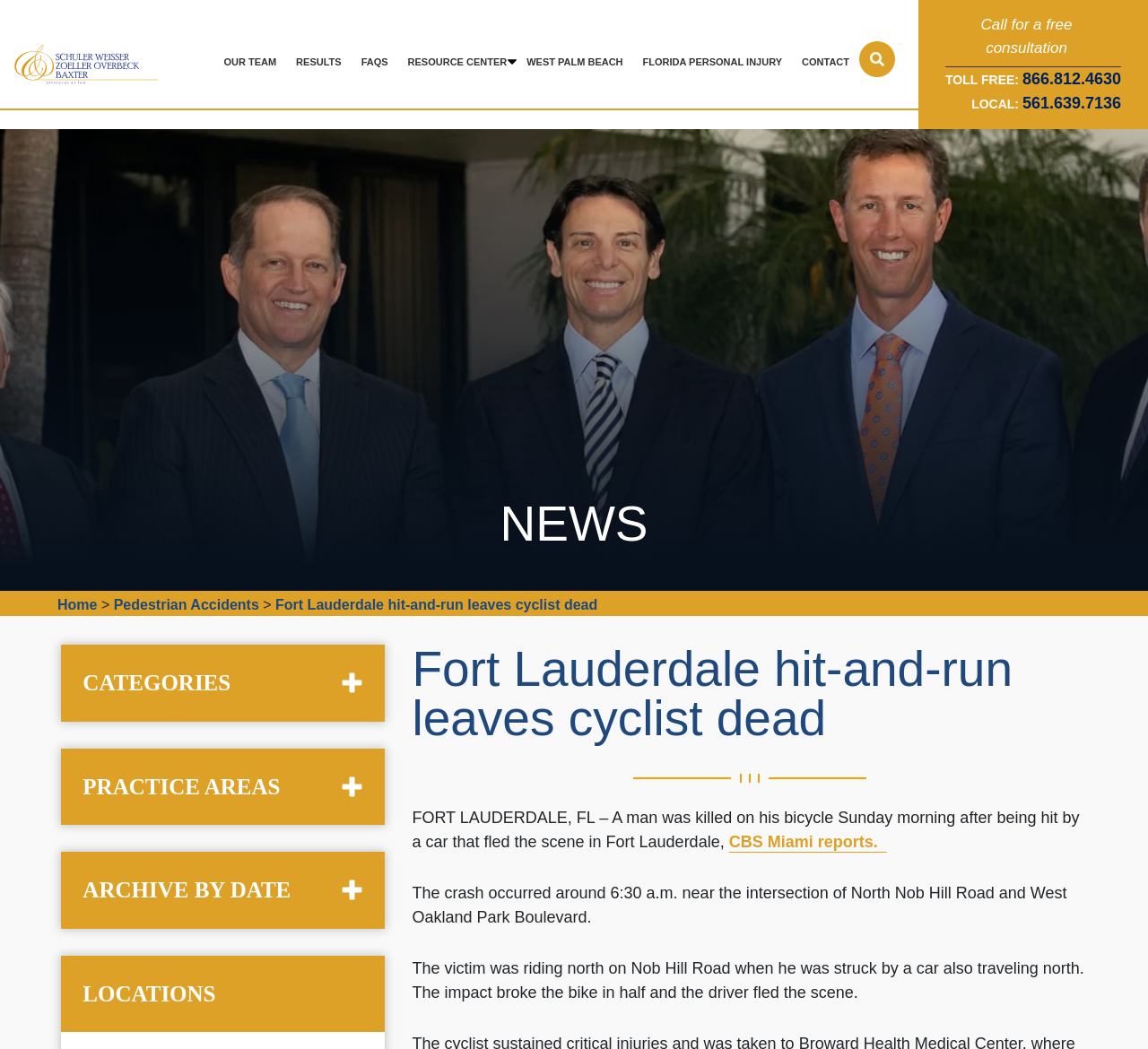Determine the coordinates of the bounding box that should be clicked to complete the instruction: "Contact using the phone number 561.639.7136". The coordinates should be represented by four float numbers between 0 and 1: [left, top, right, bottom].

[0.891, 0.09, 0.977, 0.107]